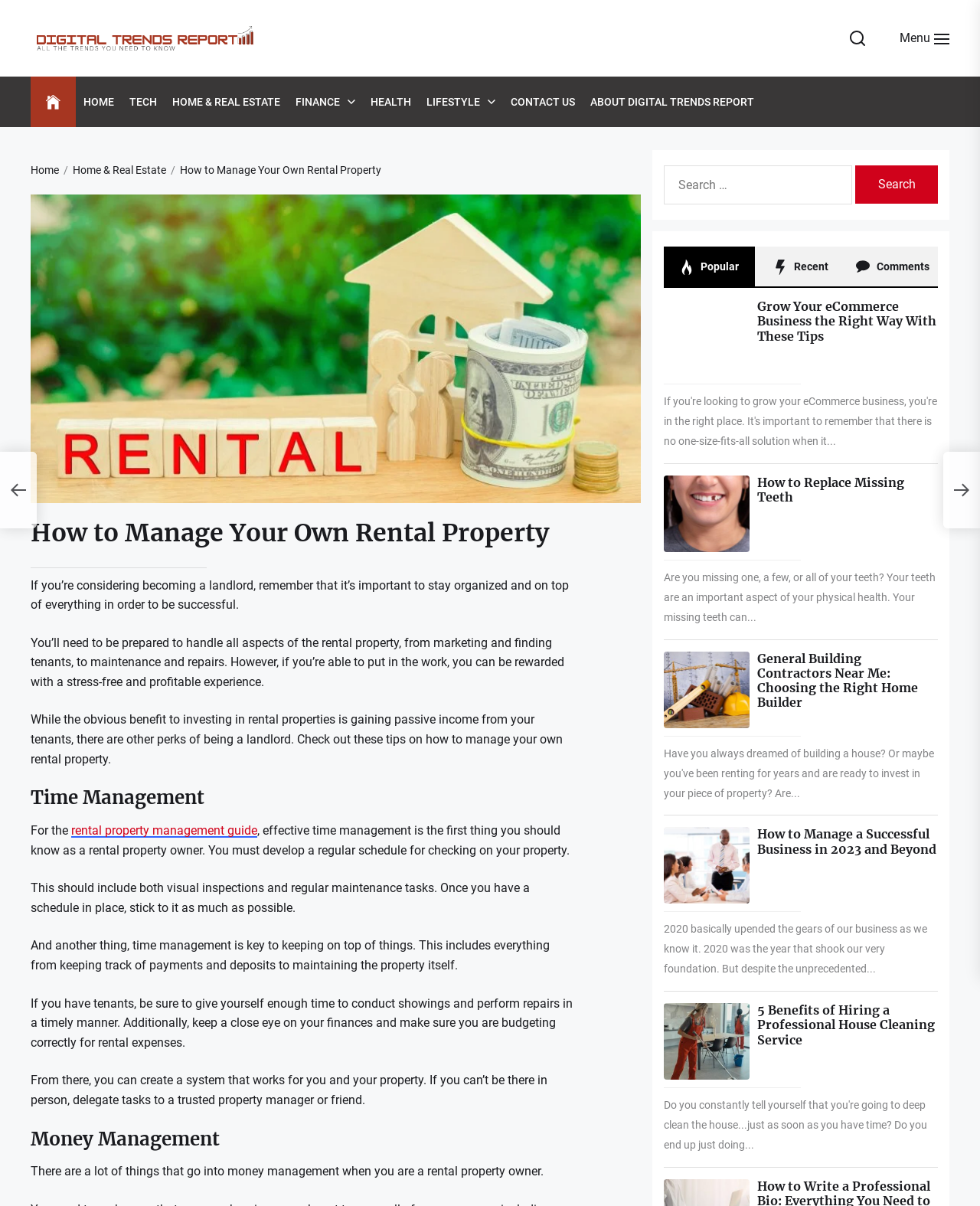Based on the element description: "parent_node: Menu", identify the bounding box coordinates for this UI element. The coordinates must be four float numbers between 0 and 1, listed as [left, top, right, bottom].

[0.852, 0.025, 0.898, 0.038]